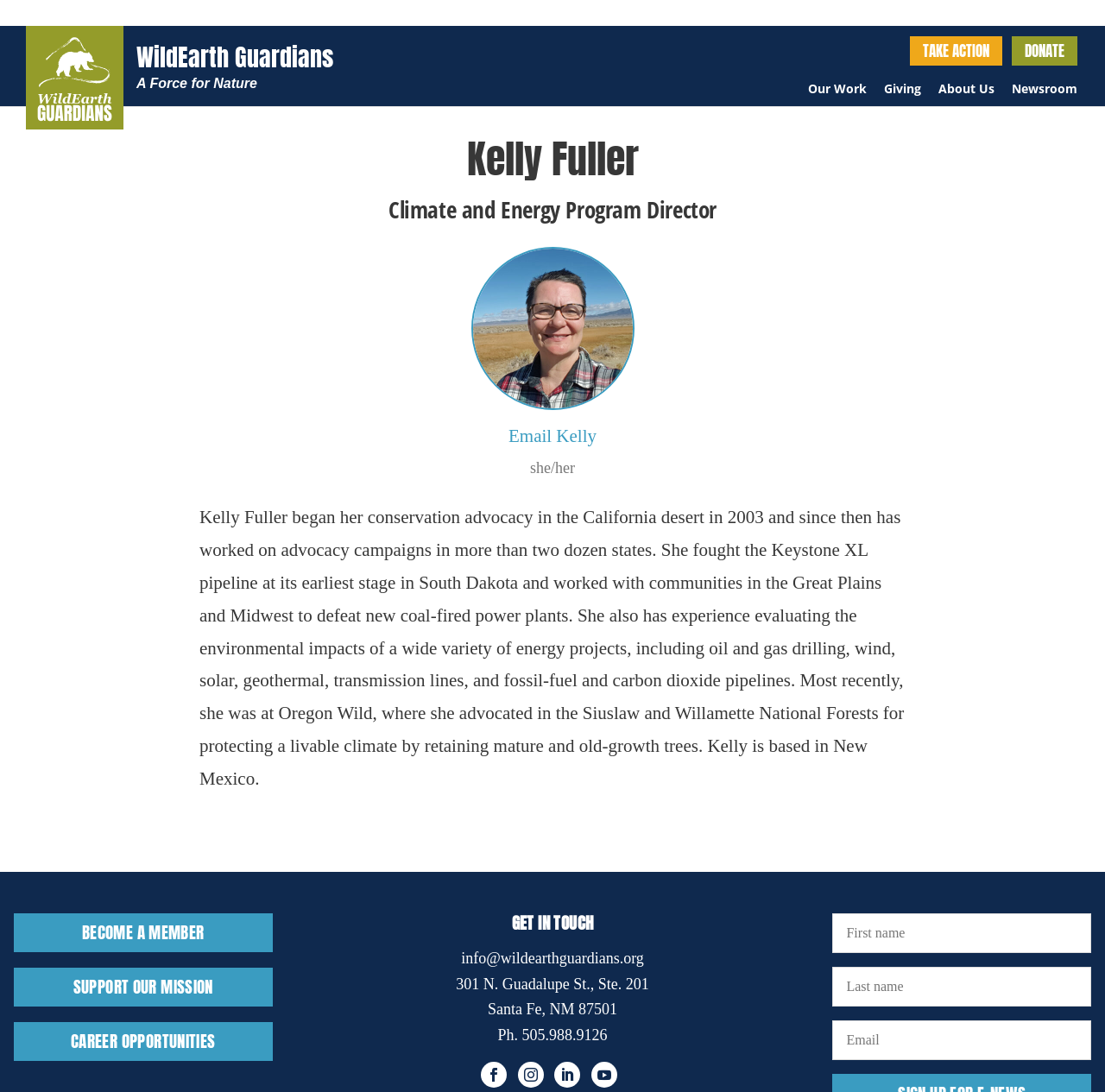Find the bounding box coordinates of the element to click in order to complete this instruction: "Donate". The bounding box coordinates must be four float numbers between 0 and 1, denoted as [left, top, right, bottom].

[0.916, 0.033, 0.975, 0.06]